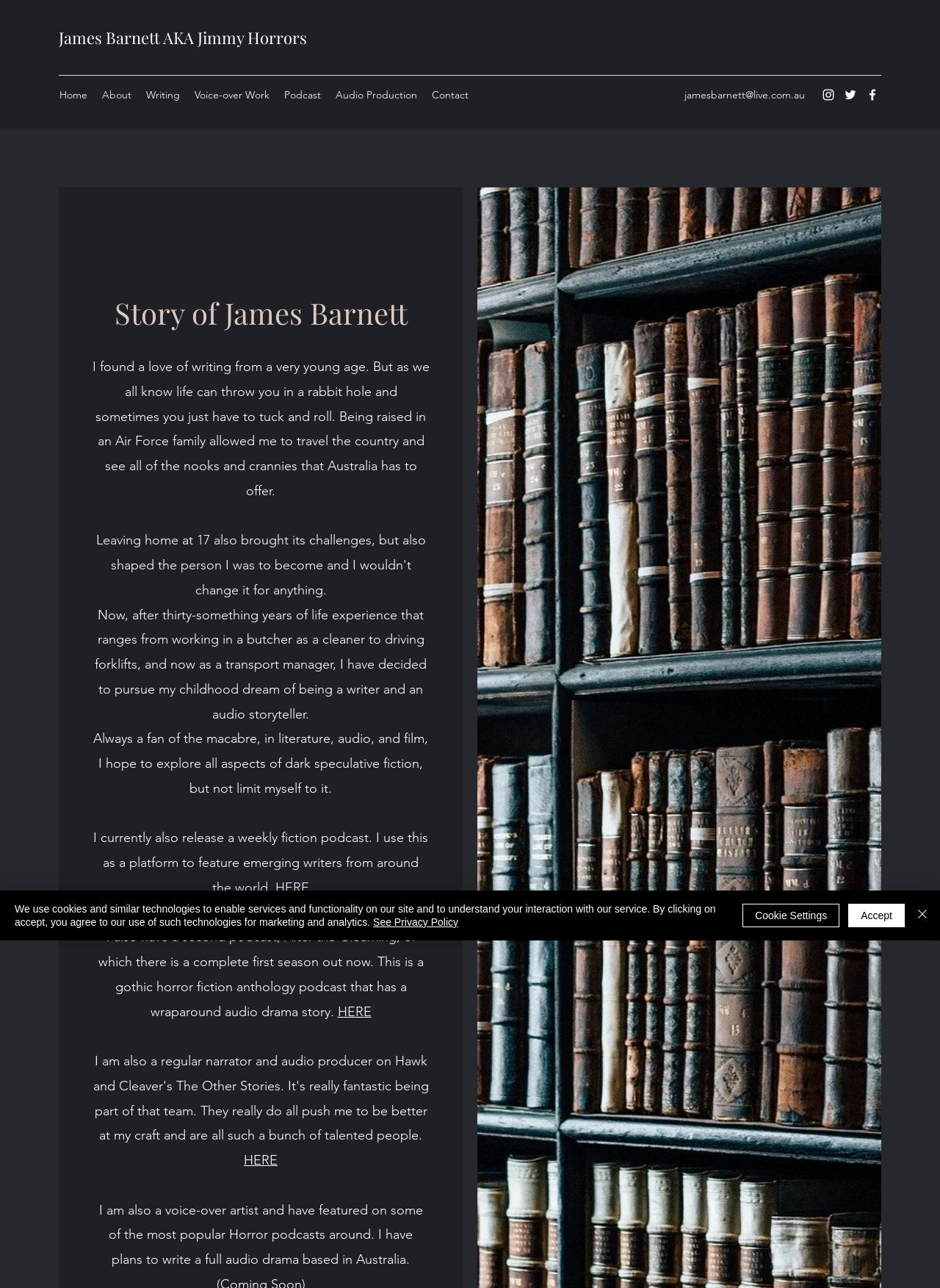How does James Barnett's family background influence his writing?
Please use the image to deliver a detailed and complete answer.

According to the webpage, James Barnett's family background, being raised in an Air Force family, allowed him to travel the country and see all of the nooks and crannies that Australia has to offer, which might have influenced his writing.